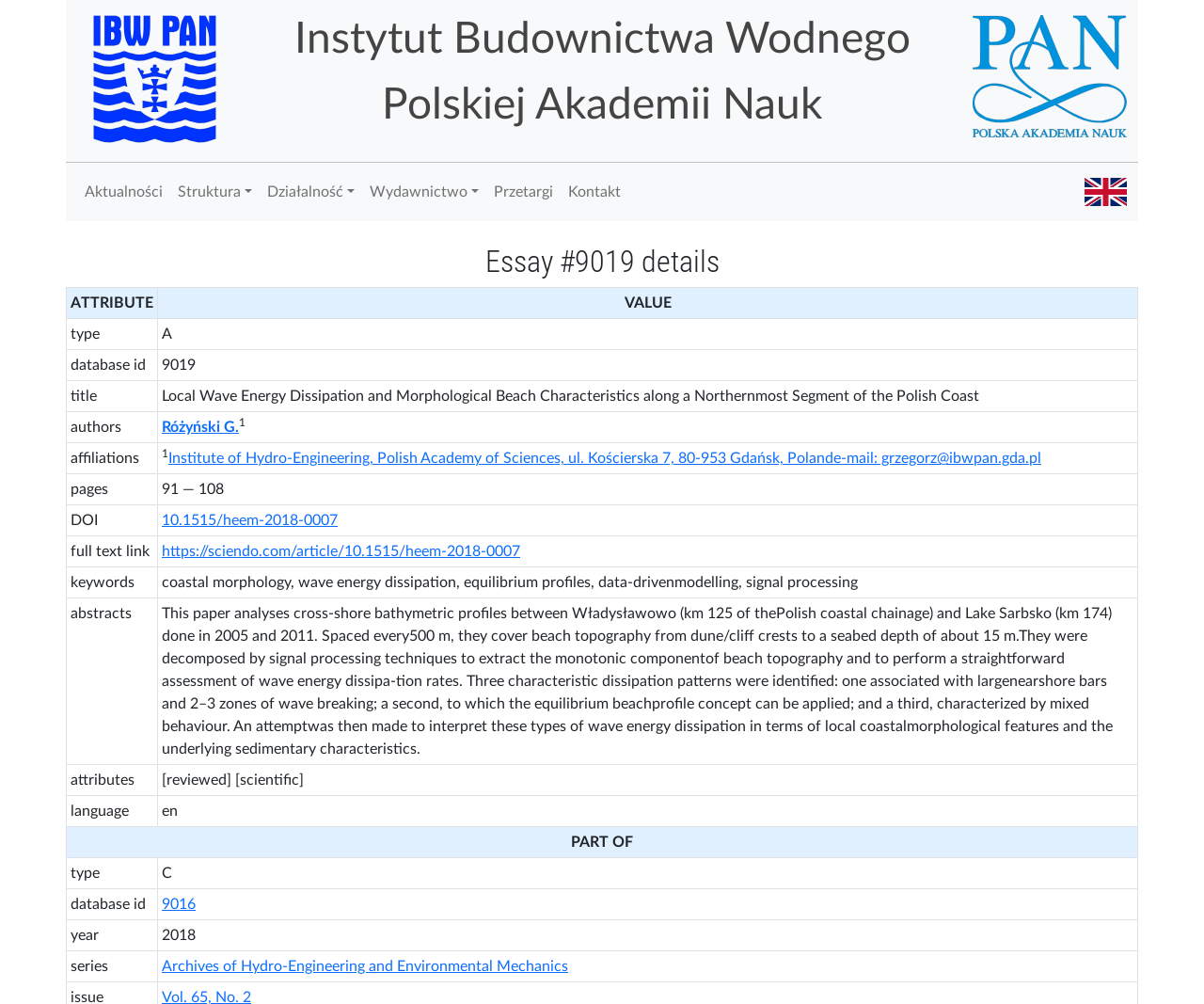Can you provide the bounding box coordinates for the element that should be clicked to implement the instruction: "Click on the 'English version' link"?

[0.901, 0.183, 0.936, 0.198]